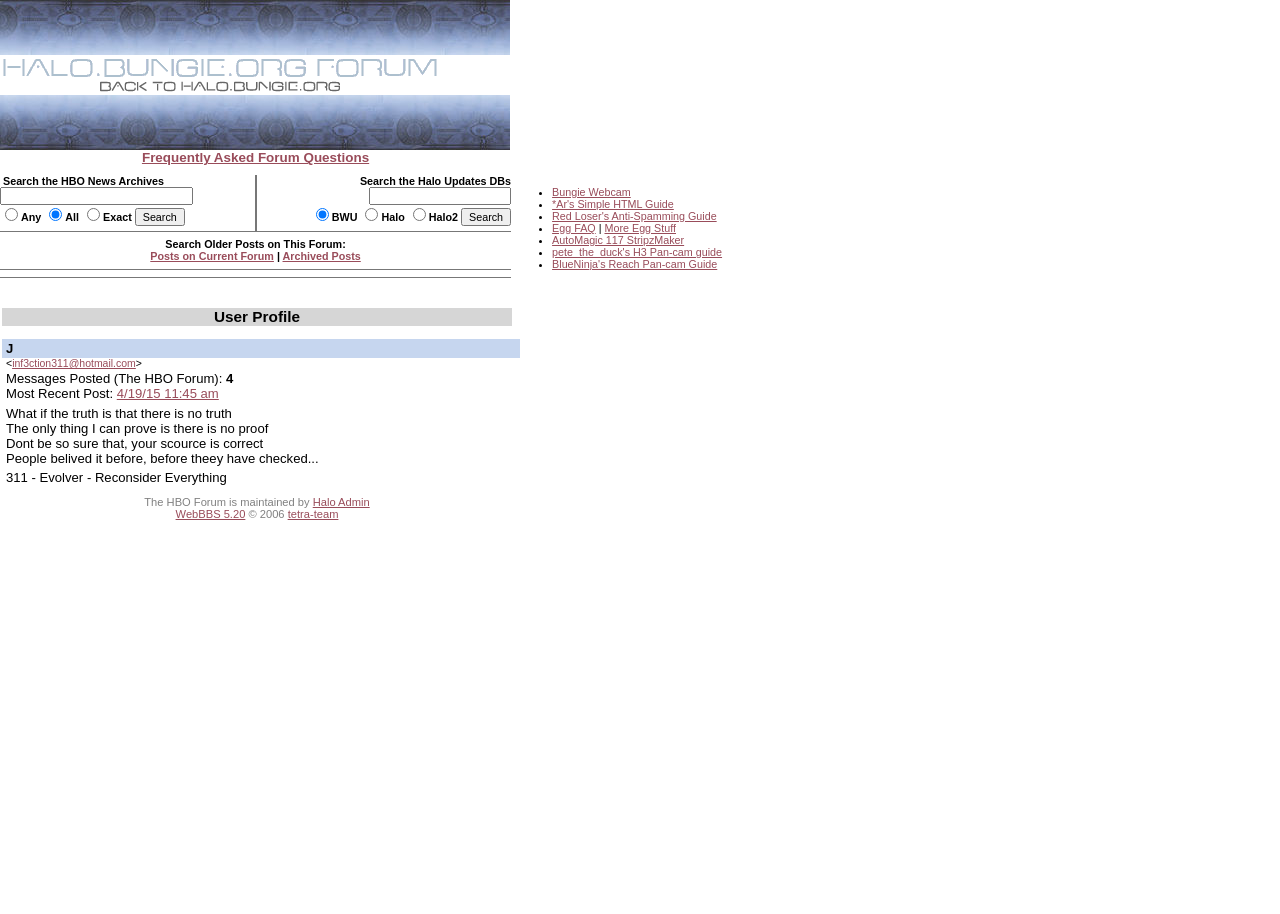Find the bounding box coordinates for the UI element whose description is: "inf3ction311@hotmail.com". The coordinates should be four float numbers between 0 and 1, in the format [left, top, right, bottom].

[0.009, 0.392, 0.106, 0.404]